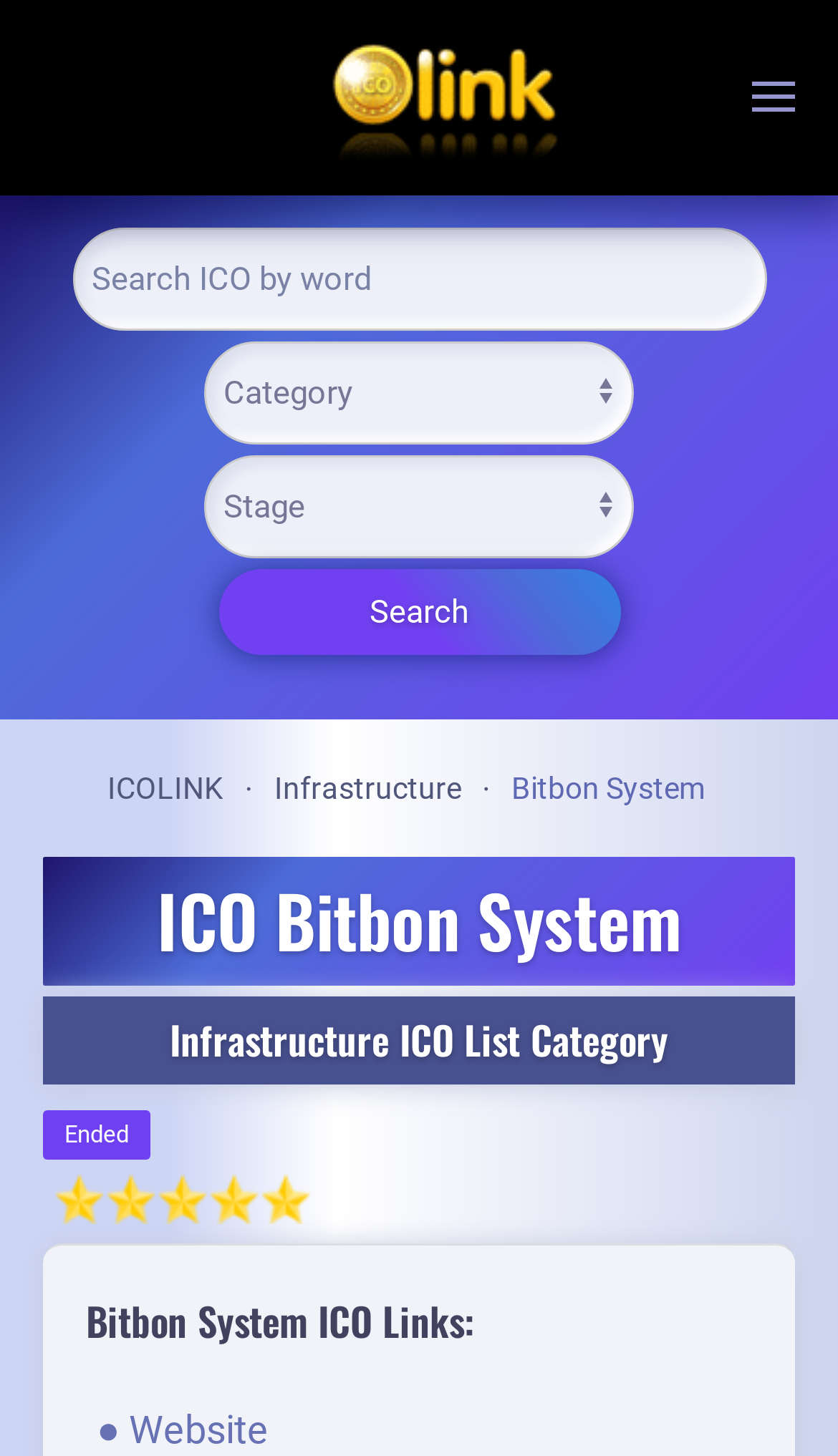What is the purpose of the textbox?
Based on the image, answer the question with as much detail as possible.

I found a textbox element with the placeholder text 'Search ICO by word' at the top-middle section of the webpage, with a bounding box coordinate of [0.086, 0.156, 0.914, 0.227]. This suggests that the textbox is used for searching ICOs by keyword.